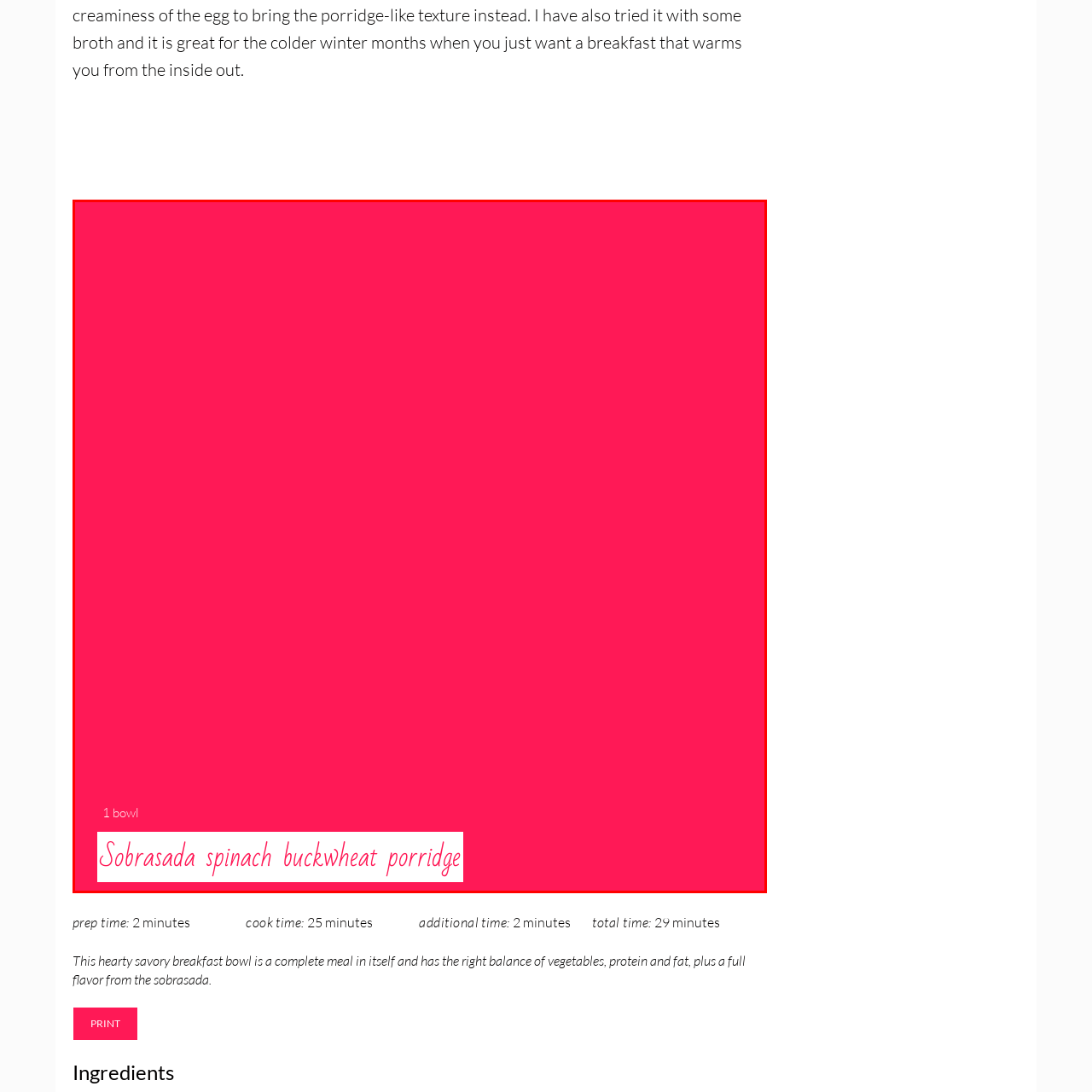Generate a detailed caption for the content inside the red bounding box.

The image showcases a delicious bowl of Sobrasada Spinach Buckwheat Porridge, topped with a perfectly runny egg, melted mozzarella cheese, and a touch of sobrasada for rich flavor. The presentation is vibrant and inviting, highlighting the dish as a hearty breakfast option. Below the bowl, the text indicates a yield of "1 bowl," making it clear that this recipe is designed for a single serving. The overall aesthetic suggests a balanced meal packed with nutrients, ideal for starting the day.